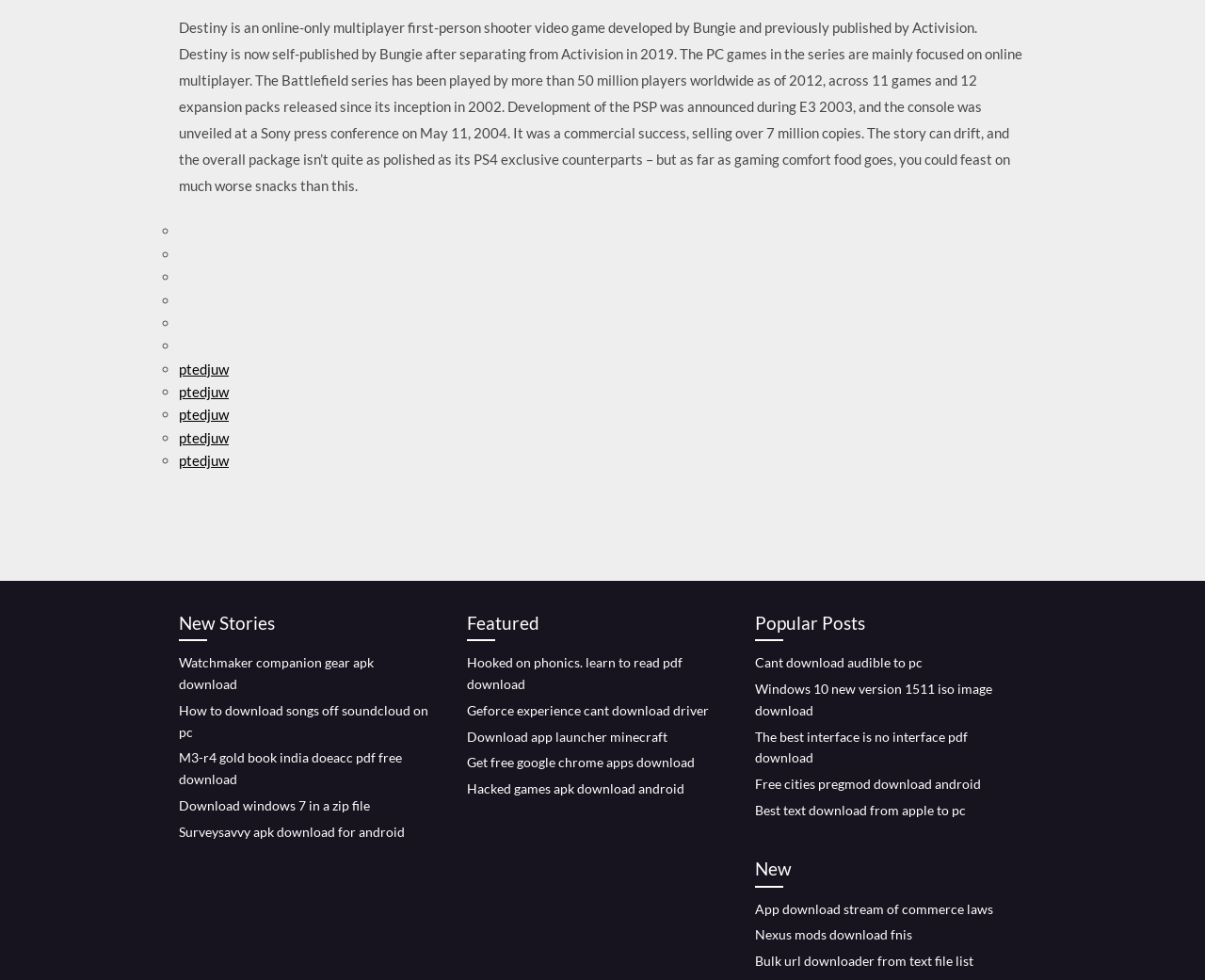Locate the bounding box coordinates of the area where you should click to accomplish the instruction: "Click on 'Popular Posts'".

[0.627, 0.621, 0.838, 0.655]